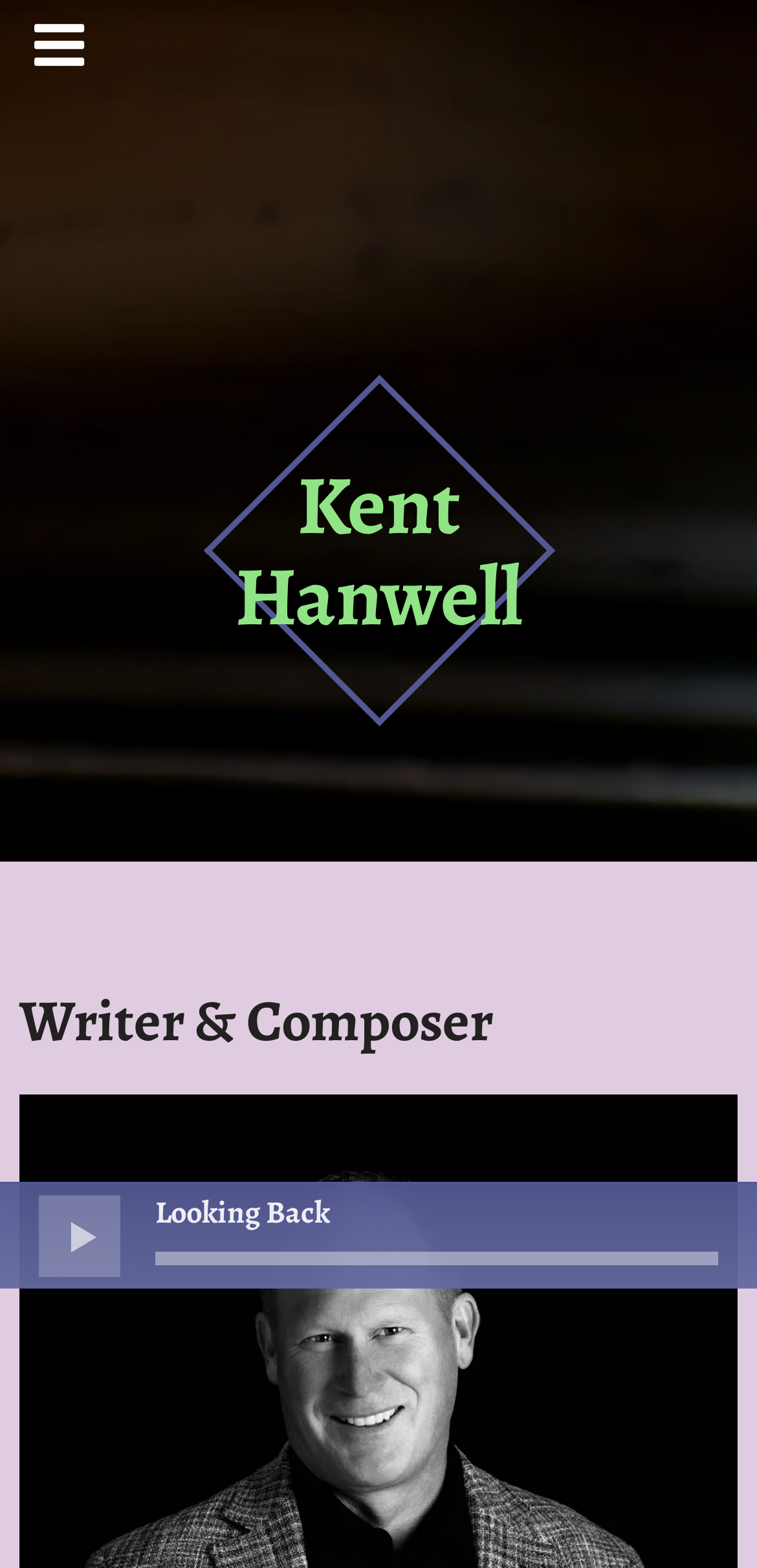Using the element description provided, determine the bounding box coordinates in the format (top-left x, top-left y, bottom-right x, bottom-right y). Ensure that all values are floating point numbers between 0 and 1. Element description: Kent Hanwell

[0.25, 0.368, 0.75, 0.41]